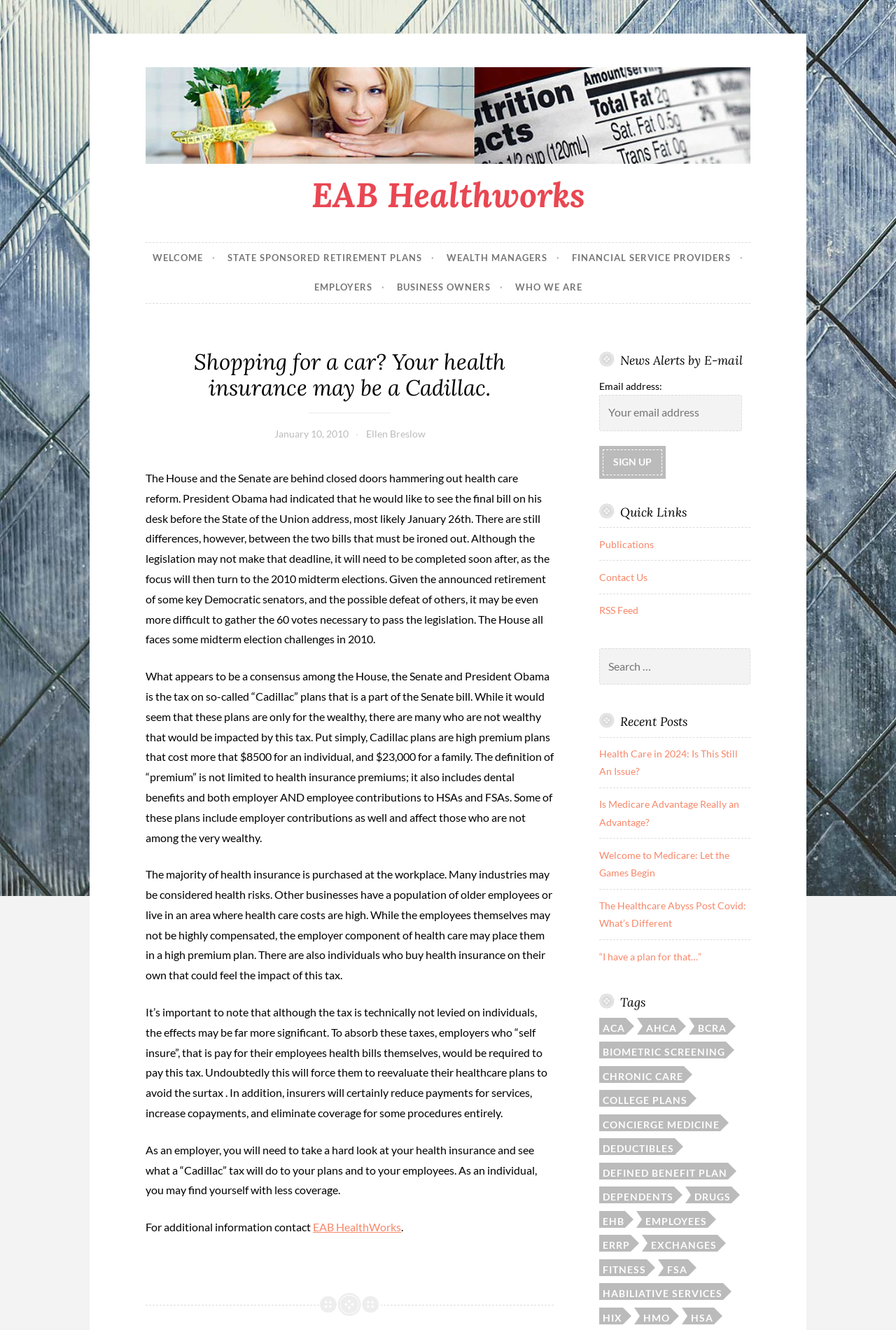Find the bounding box coordinates for the element that must be clicked to complete the instruction: "Enter your email address". The coordinates should be four float numbers between 0 and 1, indicated as [left, top, right, bottom].

[0.669, 0.297, 0.828, 0.324]